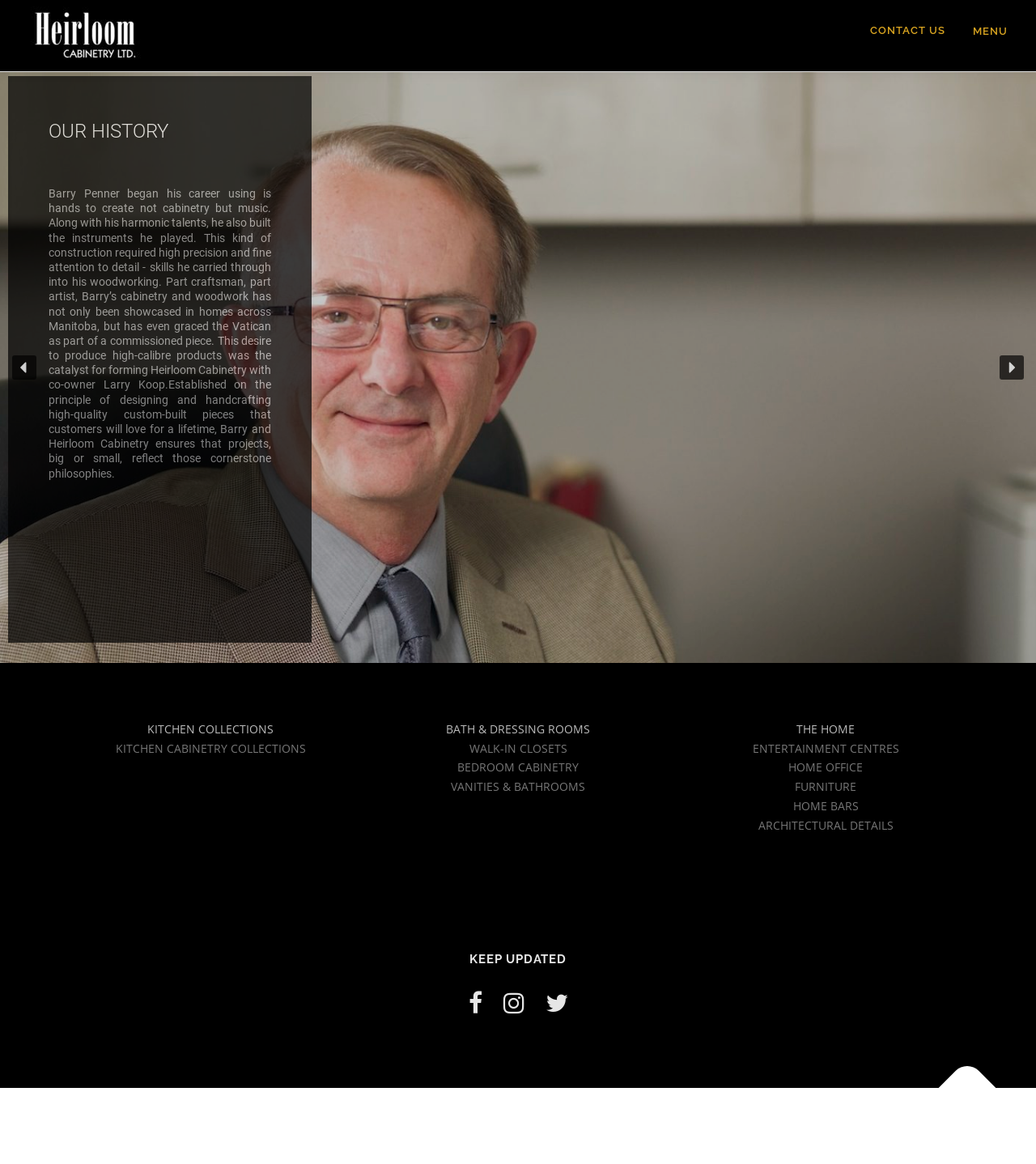Respond with a single word or phrase:
What is the profession of Barry Penner?

Cabinetry and woodwork